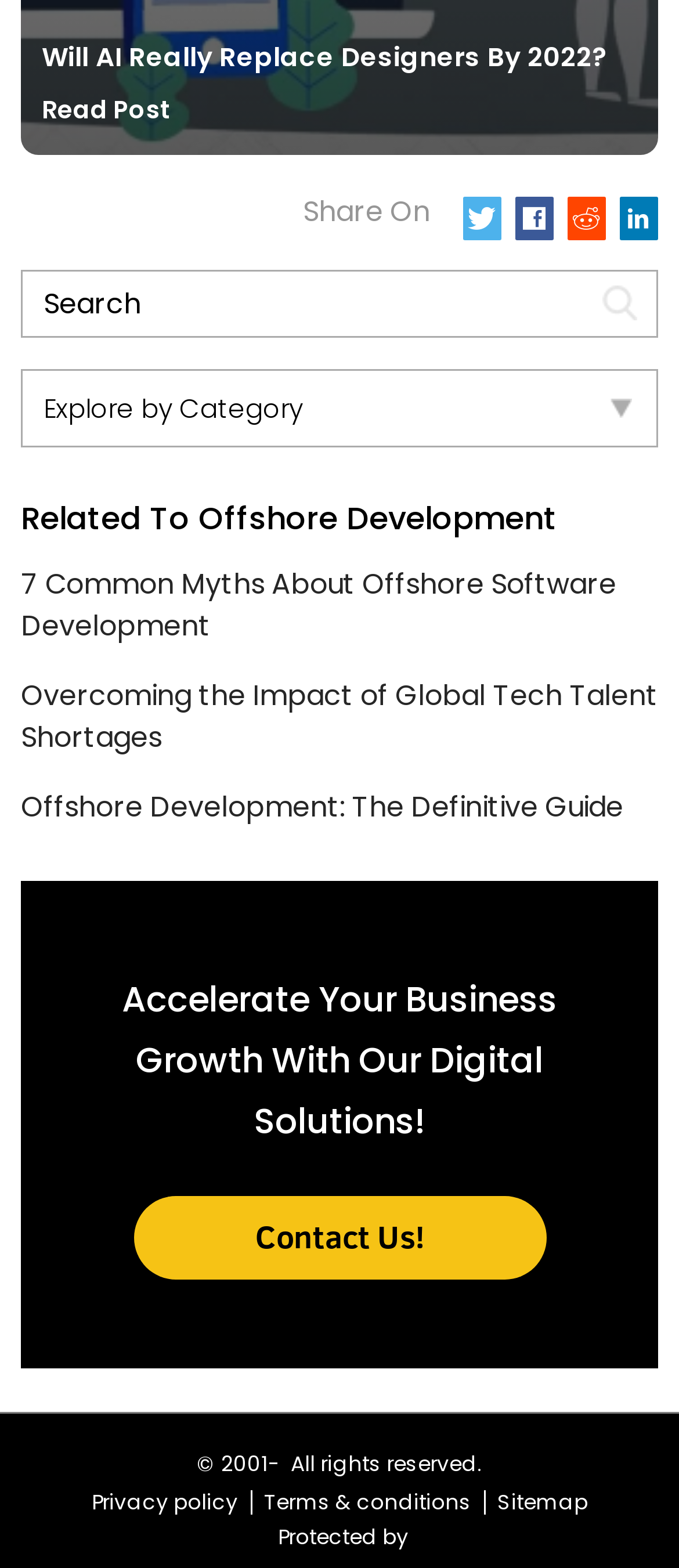Specify the bounding box coordinates of the area that needs to be clicked to achieve the following instruction: "Read the post".

[0.062, 0.059, 0.254, 0.081]